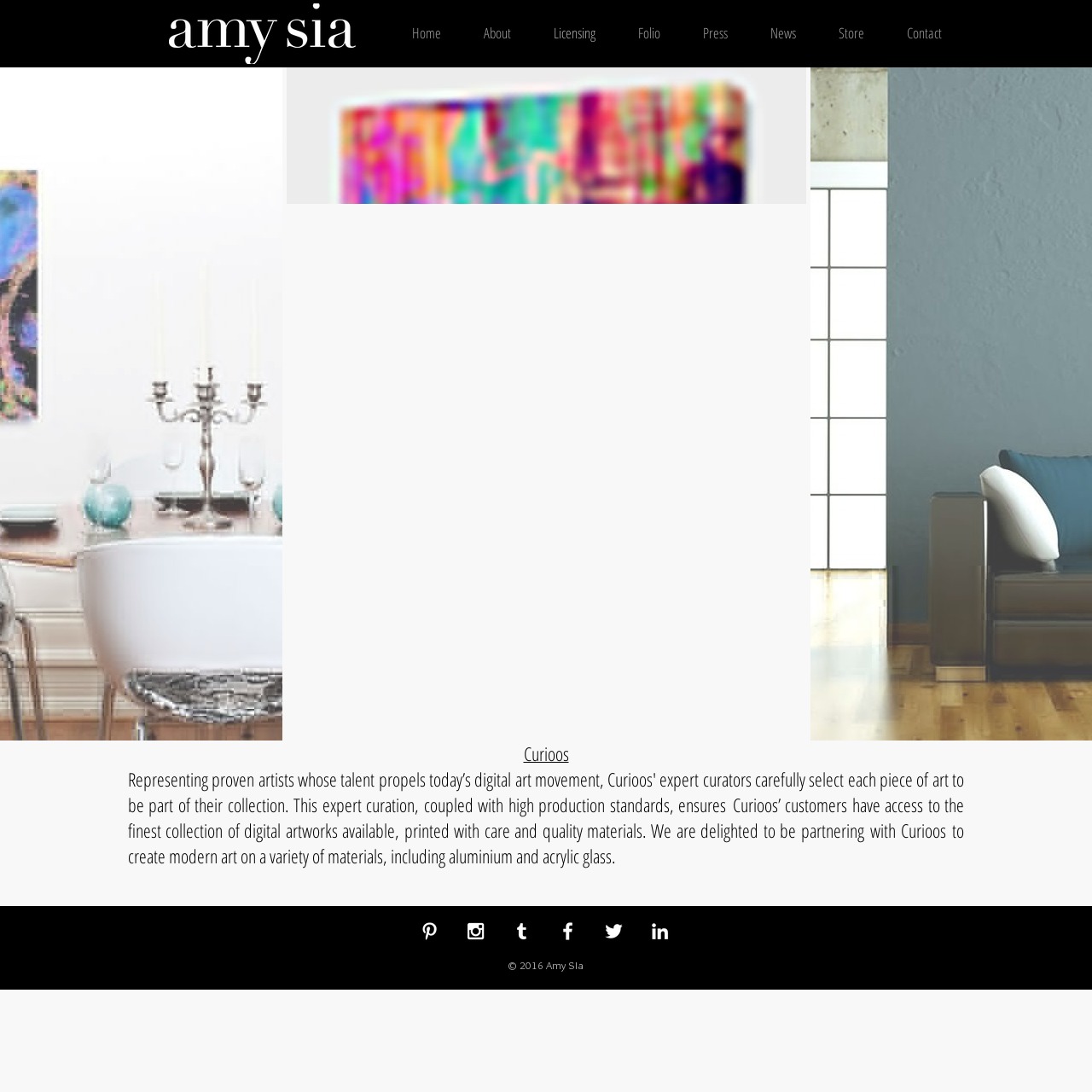Identify the bounding box coordinates for the region to click in order to carry out this instruction: "Check the News section". Provide the coordinates using four float numbers between 0 and 1, formatted as [left, top, right, bottom].

[0.686, 0.02, 0.748, 0.04]